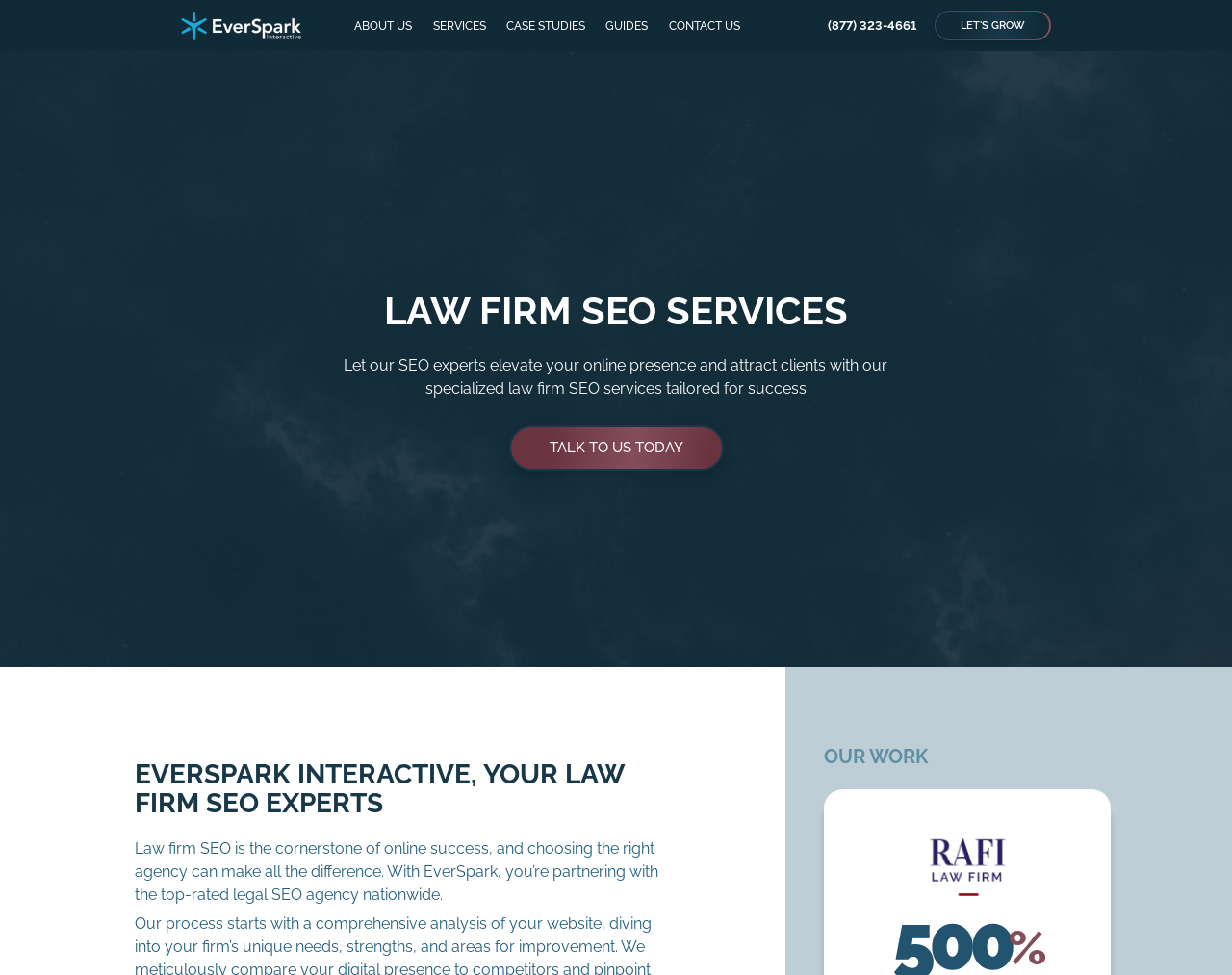Please identify the primary heading of the webpage and give its text content.

LAW FIRM SEO SERVICES